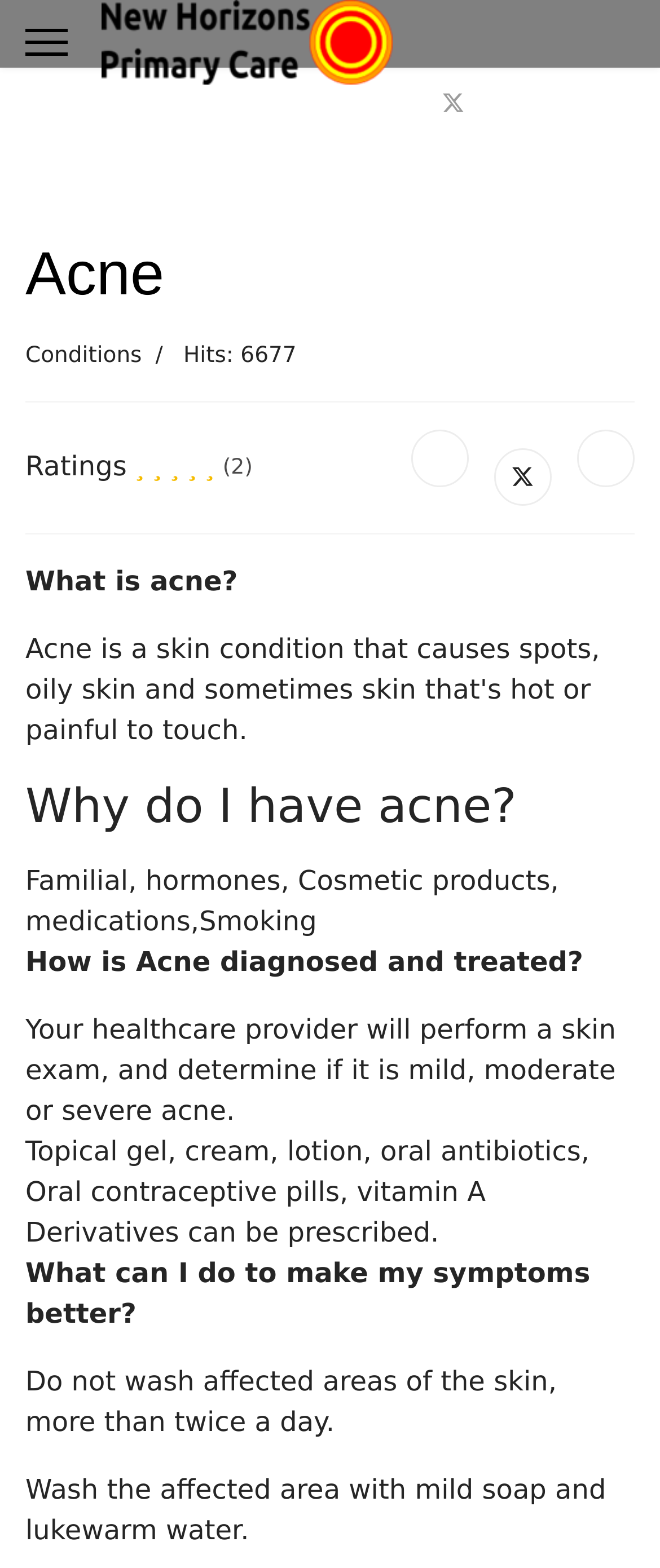Given the element description "aria-label="Menu" title="Menu"", identify the bounding box of the corresponding UI element.

[0.038, 0.0, 0.103, 0.054]